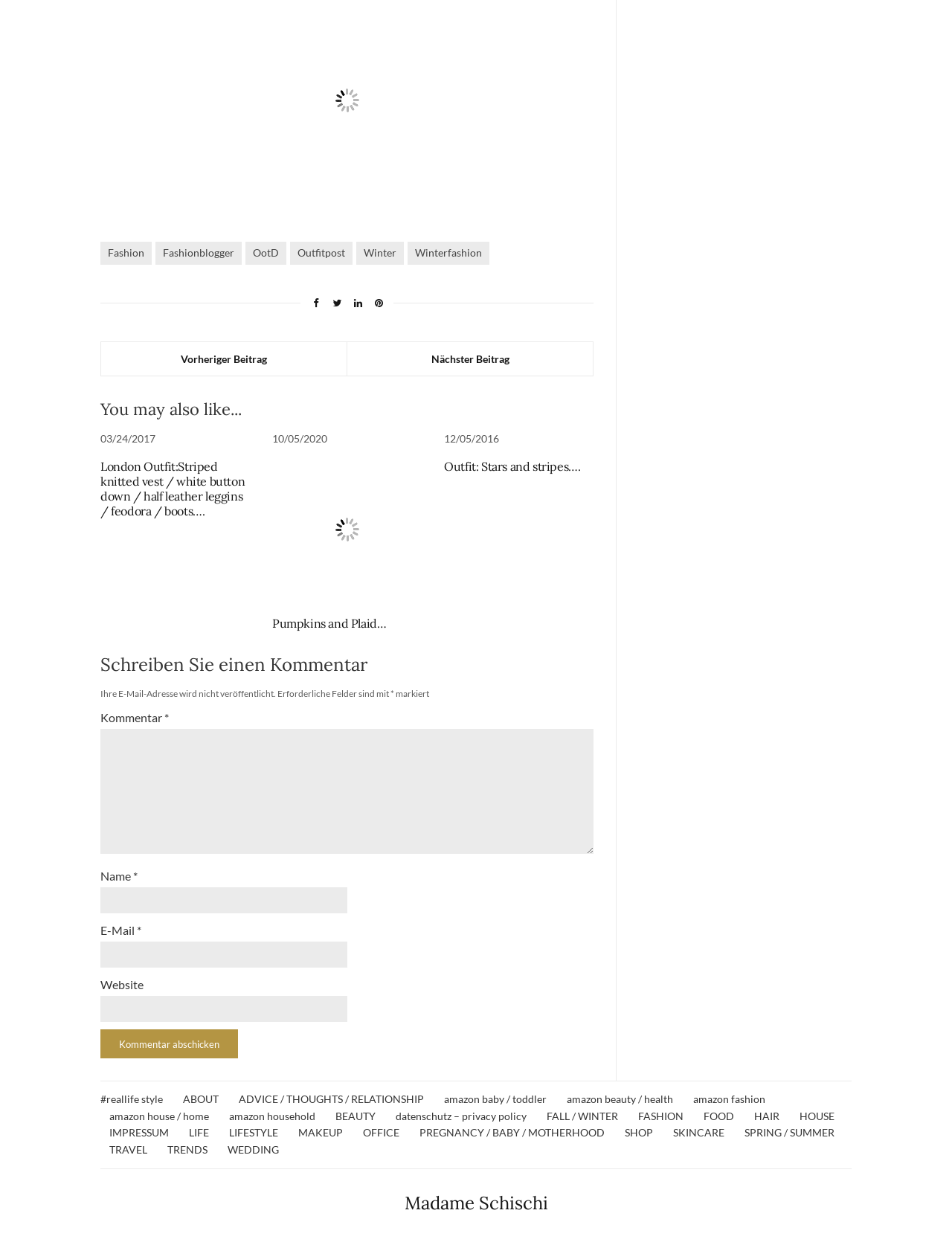Locate the bounding box coordinates of the UI element described by: "parent_node: Name * name="author"". The bounding box coordinates should consist of four float numbers between 0 and 1, i.e., [left, top, right, bottom].

[0.105, 0.711, 0.365, 0.732]